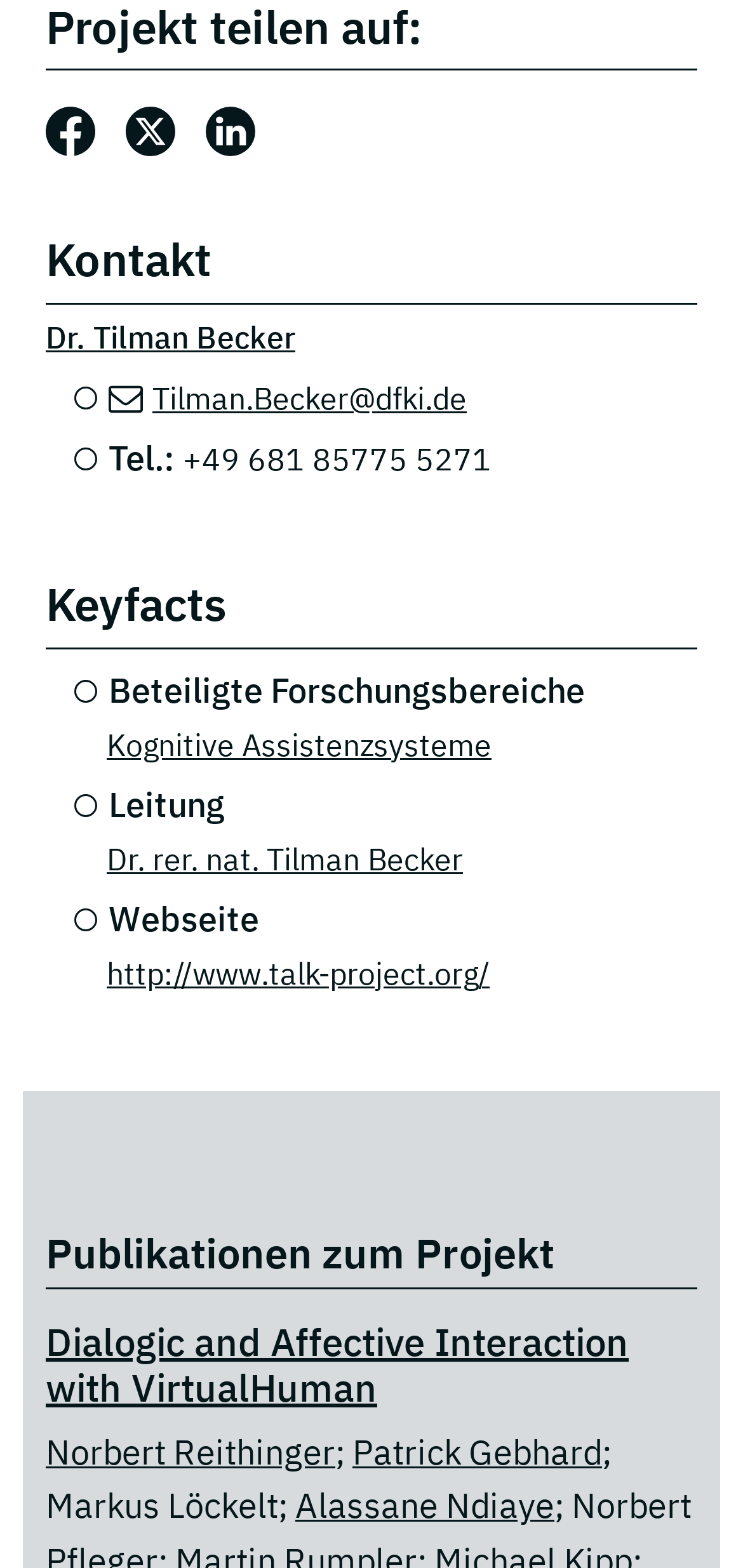Specify the bounding box coordinates of the region I need to click to perform the following instruction: "View Dr. Tilman Becker's profile". The coordinates must be four float numbers in the range of 0 to 1, i.e., [left, top, right, bottom].

[0.062, 0.202, 0.397, 0.227]